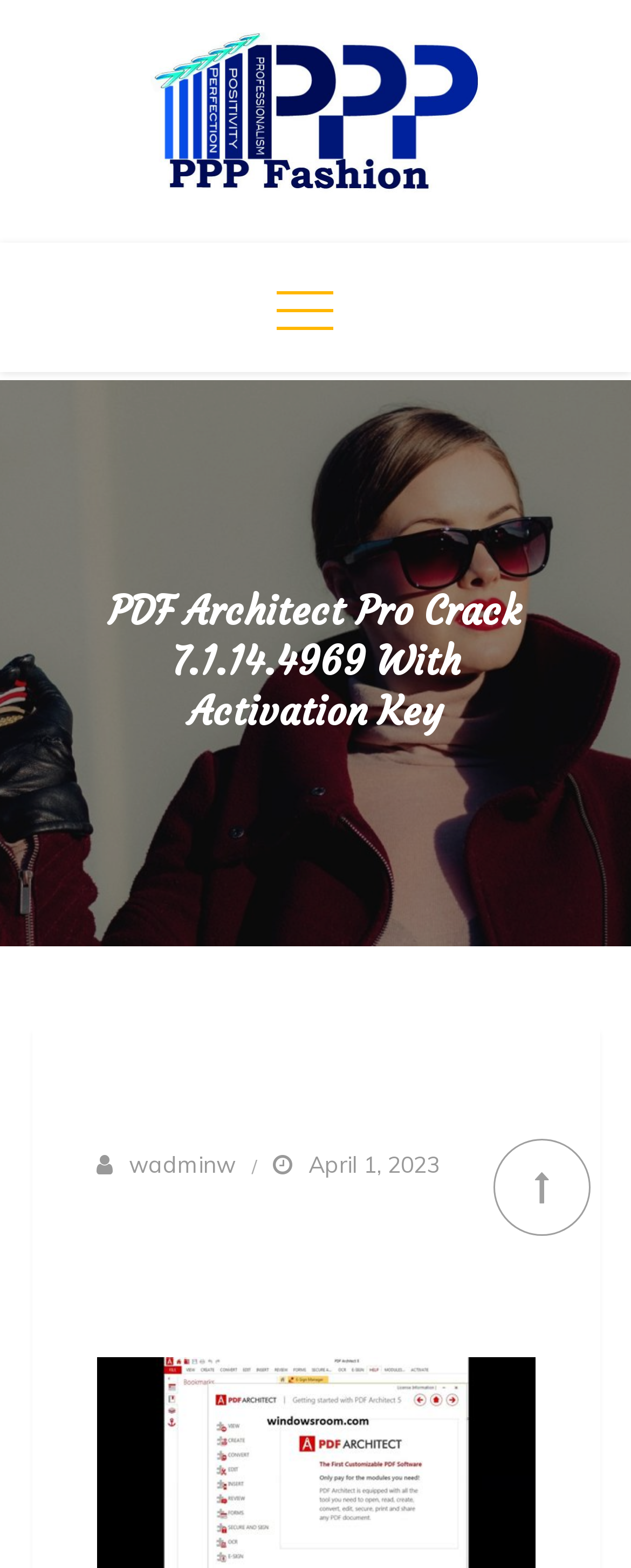Who is the author of the article?
Use the image to give a comprehensive and detailed response to the question.

The author of the article can be found in the link element with the text ' wadminw'. This link element is a child of the heading element with the text 'PDF Architect Pro Crack 7.1.14.4969 With Activation Key' and has a bounding box with coordinates [0.153, 0.733, 0.373, 0.752].